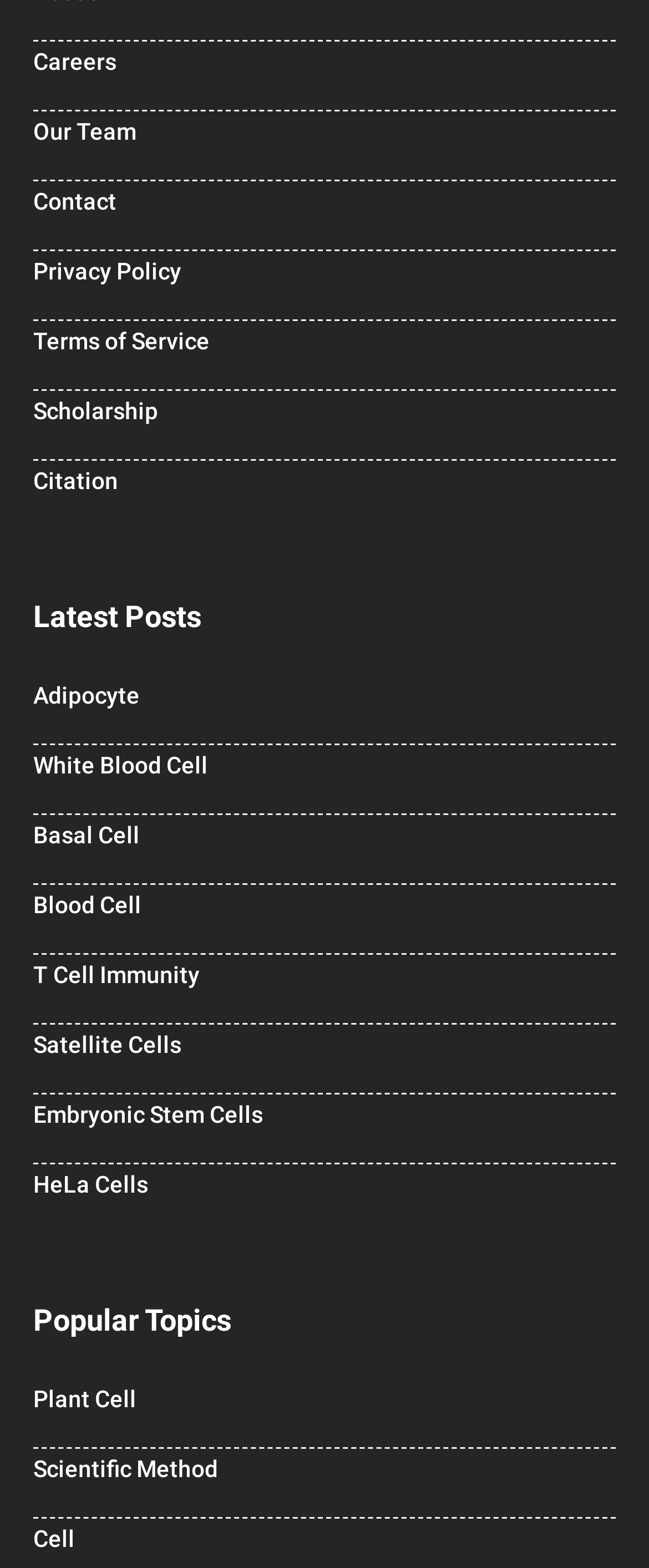Locate the bounding box coordinates of the UI element described by: "Terms of Service". The bounding box coordinates should consist of four float numbers between 0 and 1, i.e., [left, top, right, bottom].

[0.051, 0.209, 0.323, 0.226]